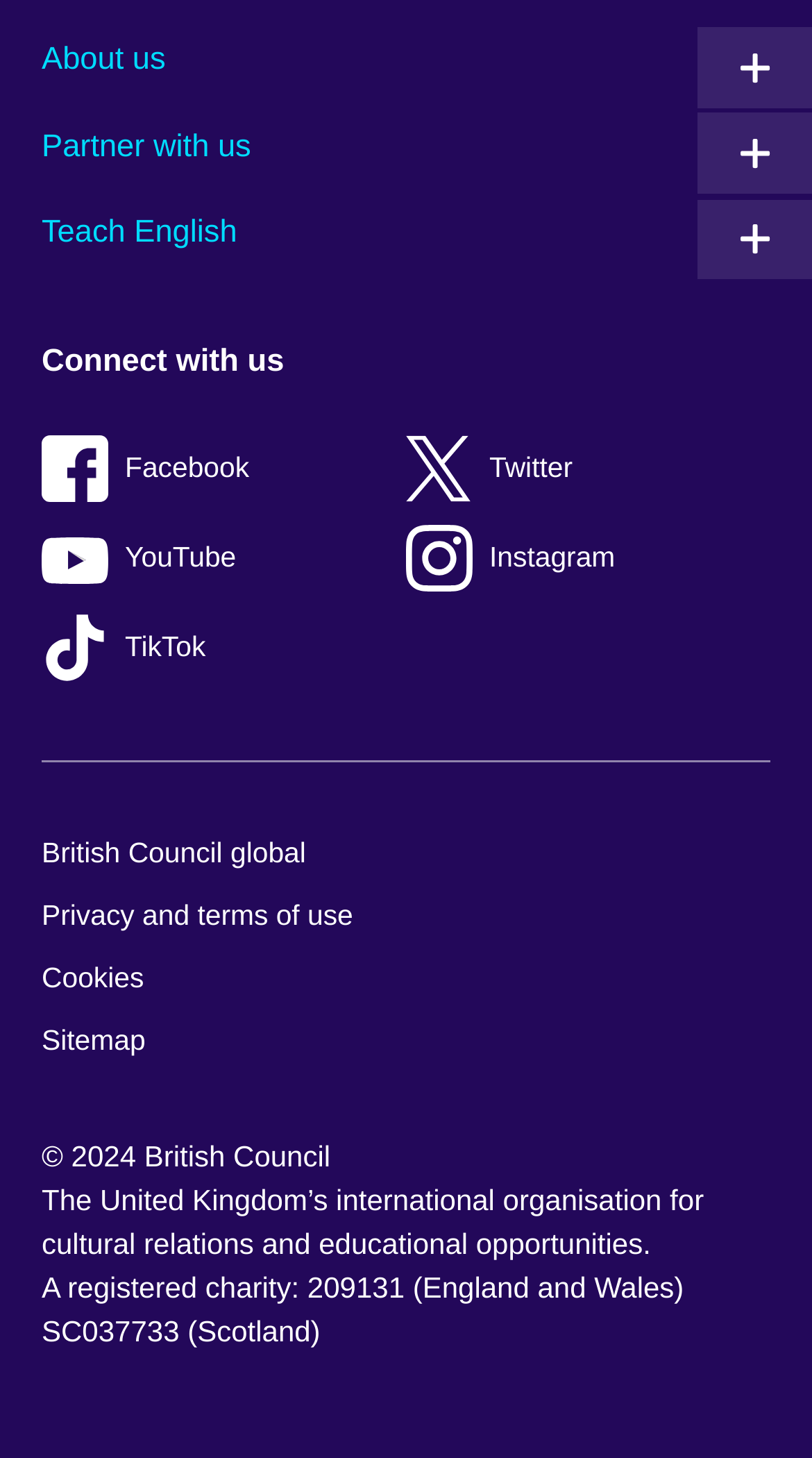Provide the bounding box coordinates for the area that should be clicked to complete the instruction: "Watch YouTube videos".

[0.051, 0.355, 0.474, 0.409]